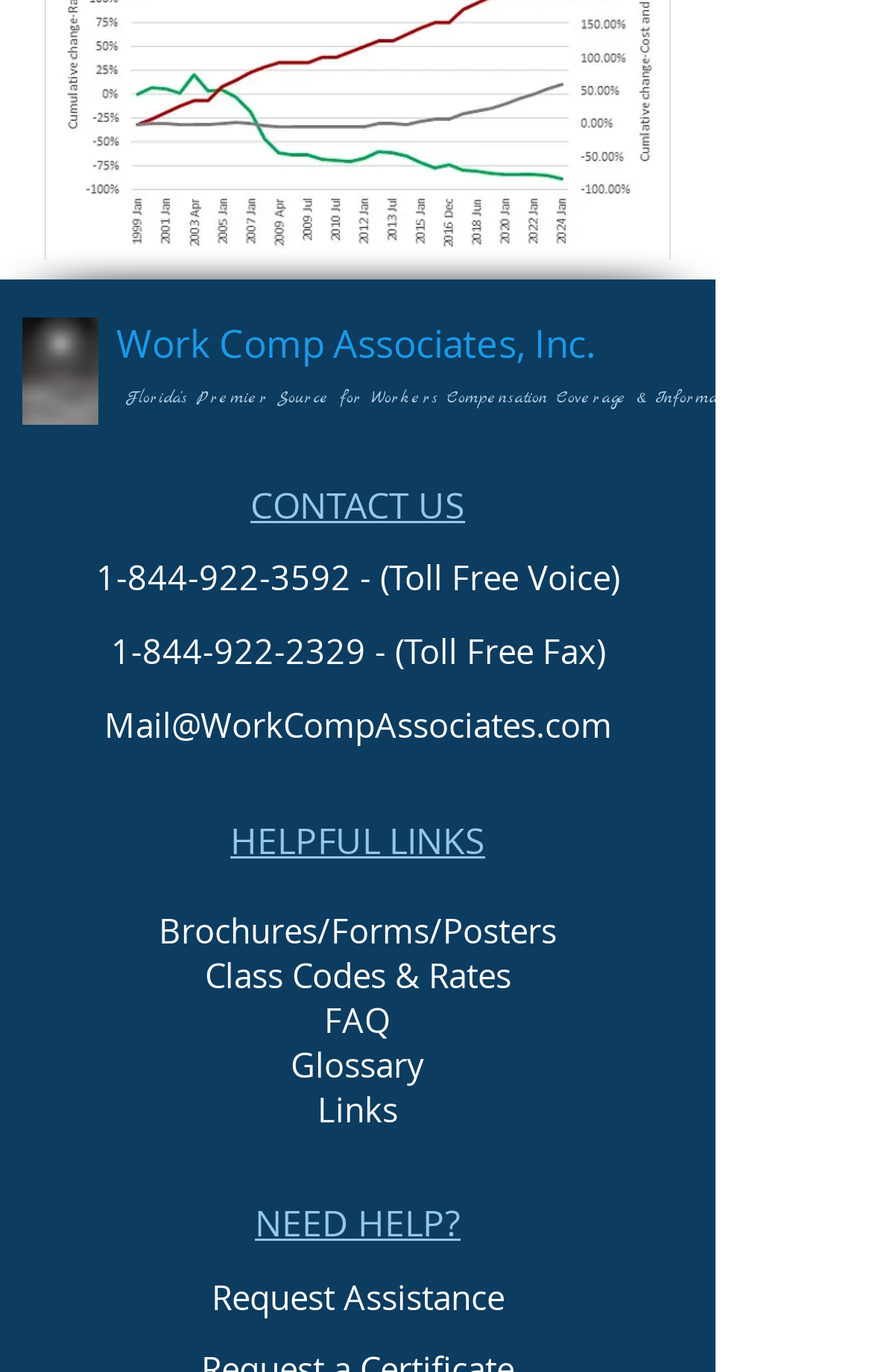Answer this question in one word or a short phrase: What type of information can be found in the 'Brochures/Forms/Posters' link?

Work-related documents